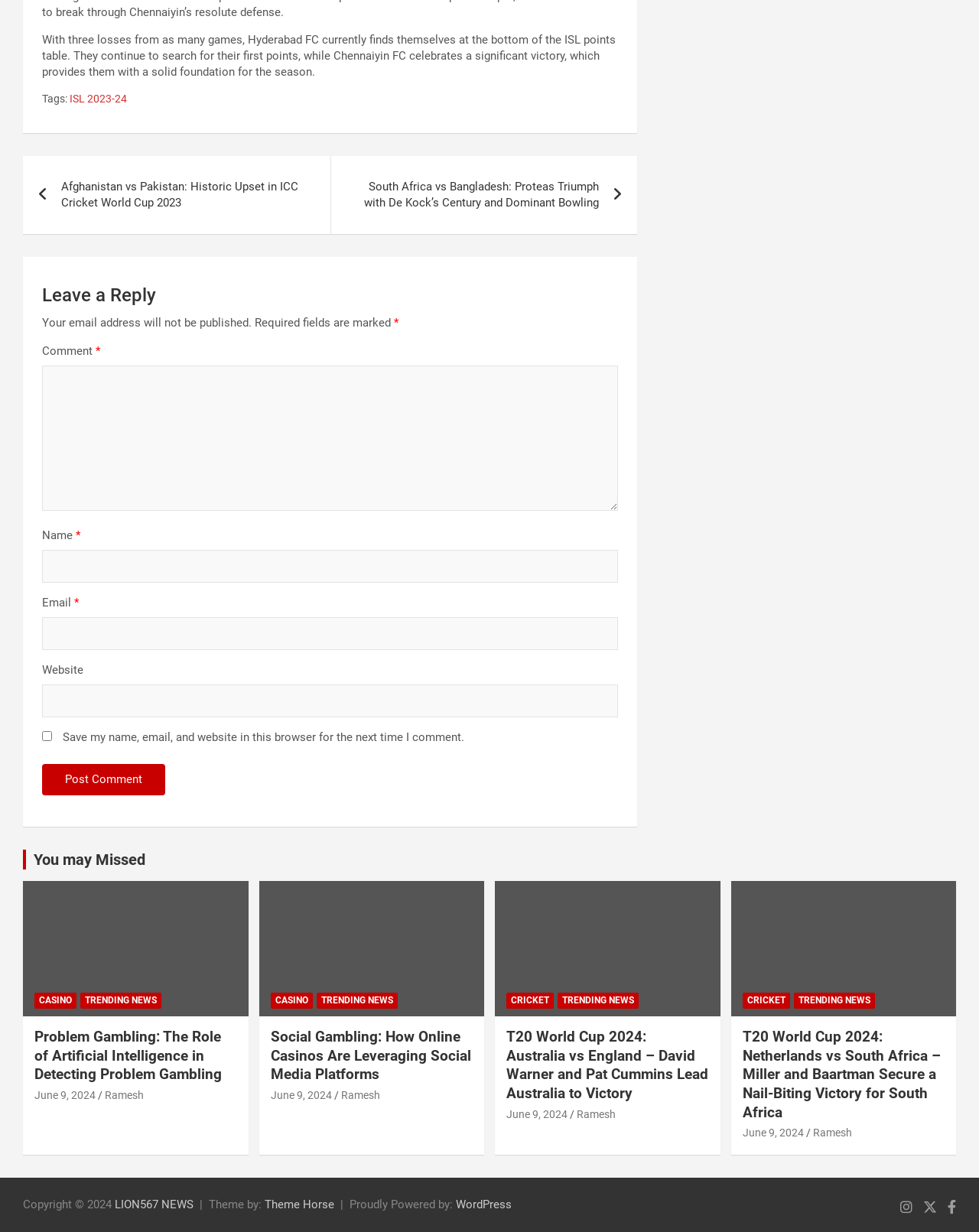Could you determine the bounding box coordinates of the clickable element to complete the instruction: "Check the trending news"? Provide the coordinates as four float numbers between 0 and 1, i.e., [left, top, right, bottom].

[0.082, 0.806, 0.165, 0.819]